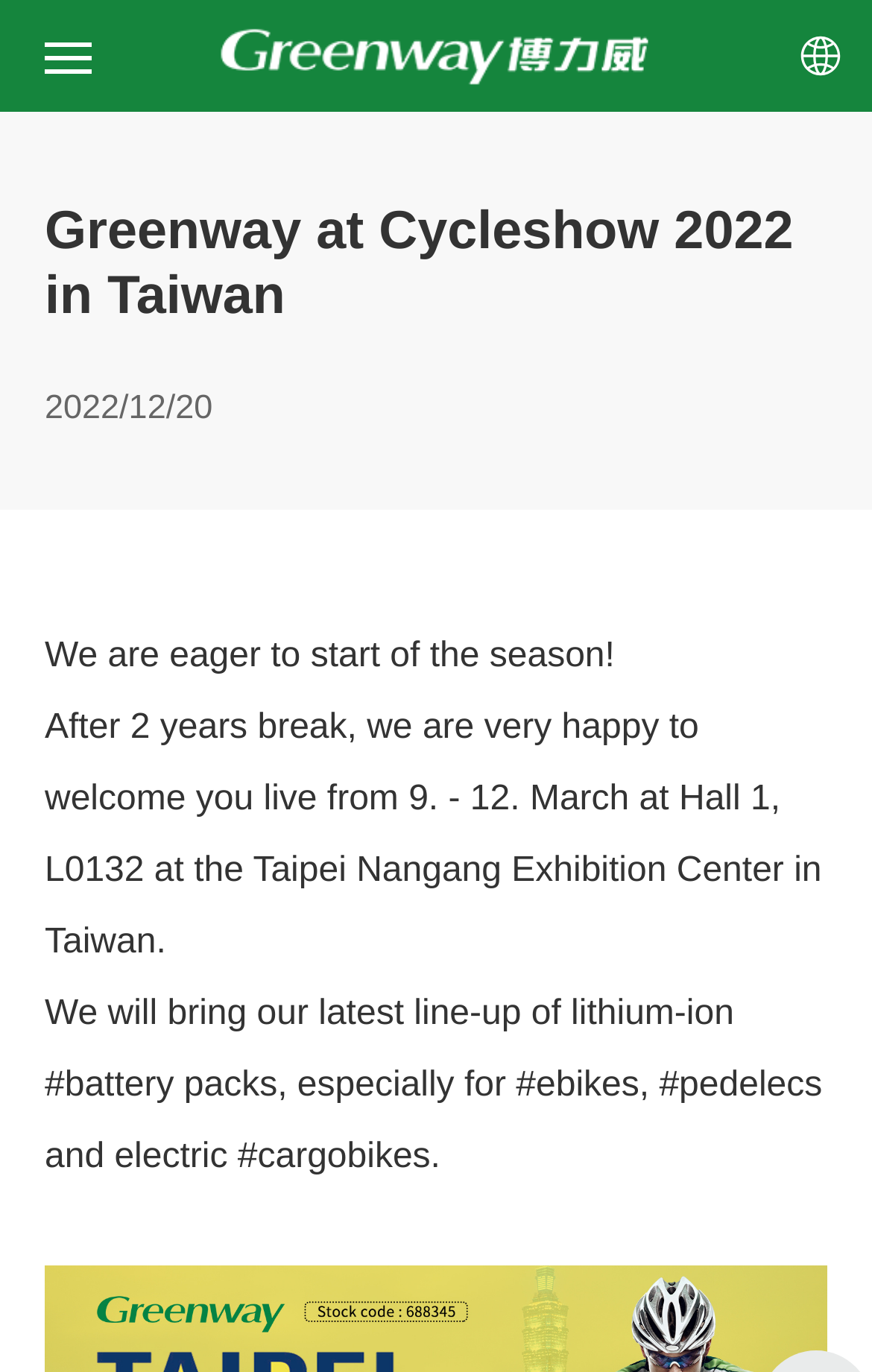Given the description of a UI element: "Pastor Brian Nevins", identify the bounding box coordinates of the matching element in the webpage screenshot.

None